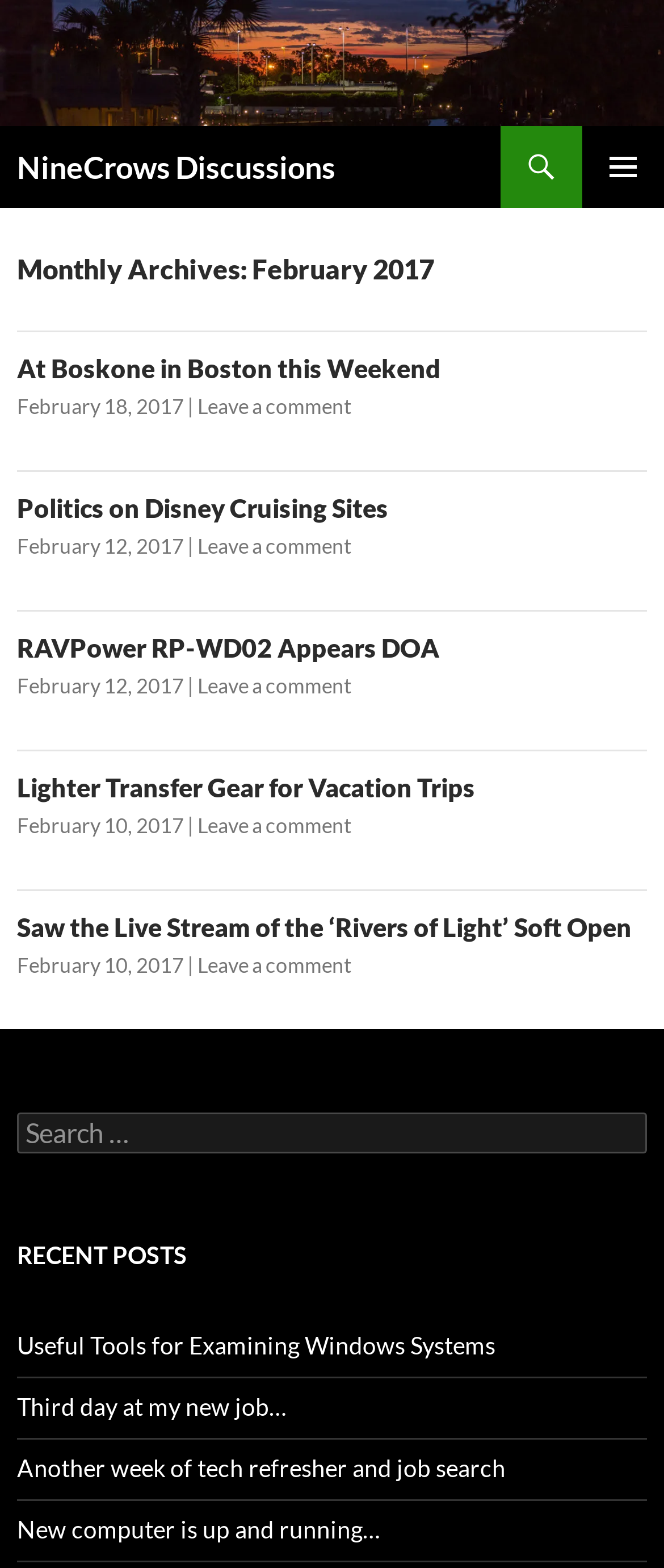Provide a brief response in the form of a single word or phrase:
What is the purpose of the button with the text ' PRIMARY MENU'?

To open the primary menu